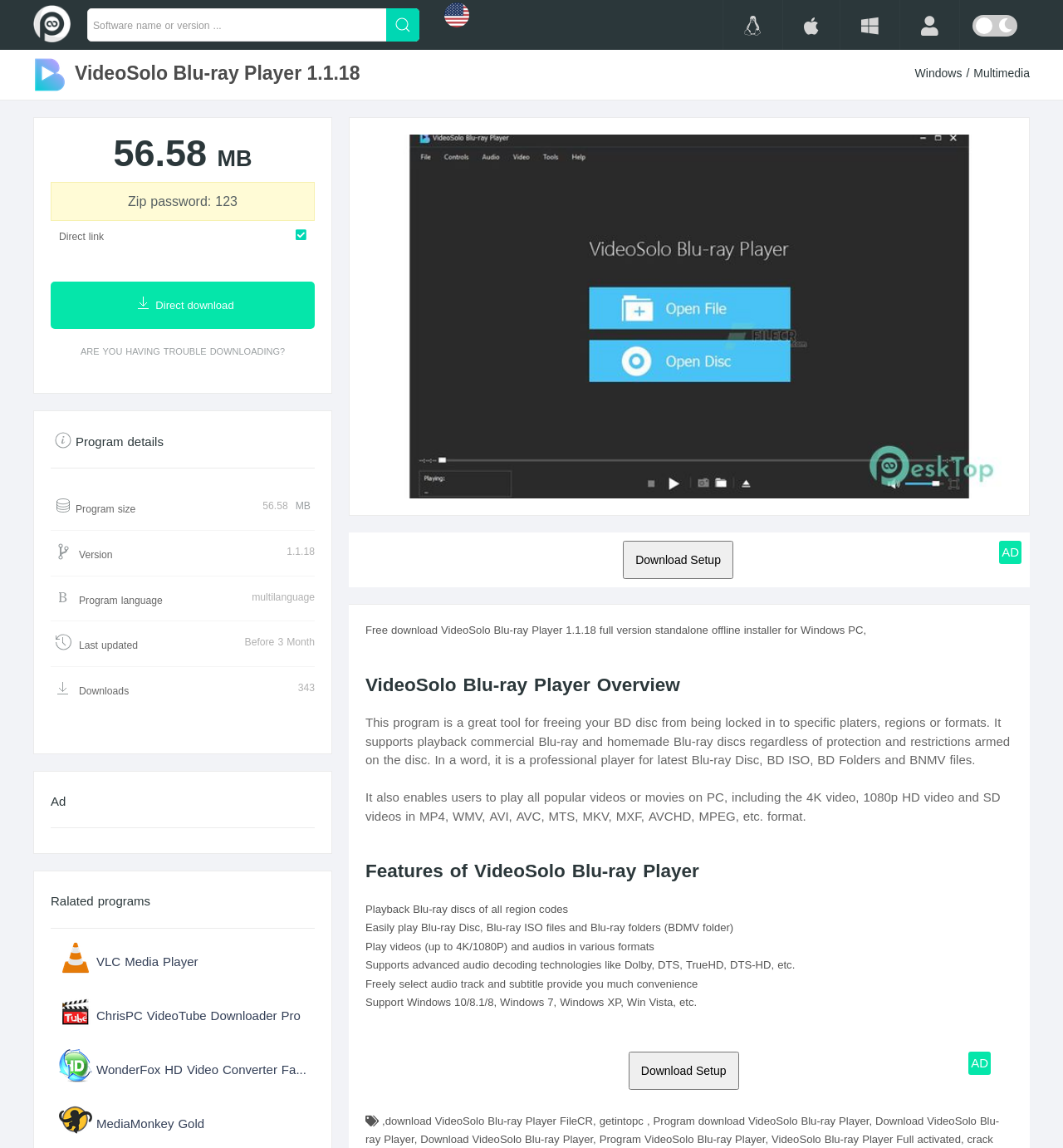What is the purpose of the software?
Provide a comprehensive and detailed answer to the question.

I found the answer by reading the StaticText element 'This program is a great tool for freeing your BD disc from being locked in to specific platers, regions or formats.' which indicates that the software is used to play Blu-ray discs.